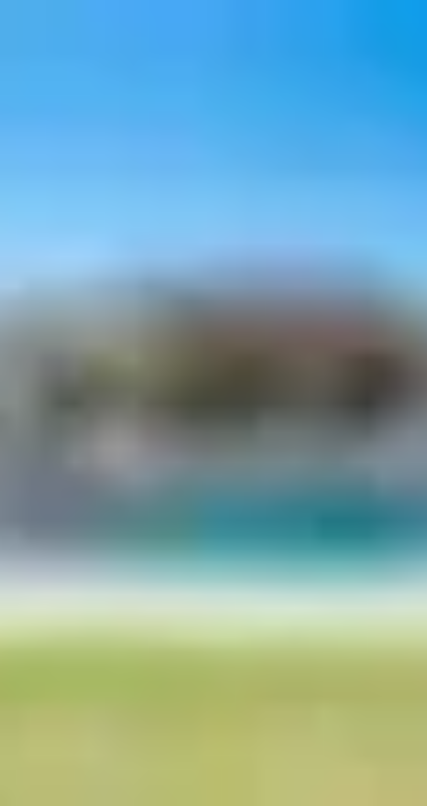Break down the image and provide a full description, noting any significant aspects.

The image depicts a stunning modern house set against a clear blue sky, exuding an inviting and luxurious atmosphere. The architectural design features large windows and a sleek facade, highlighting a sense of openness and contemporary style. Surrounding the house is a pristine lawn that enhances the overall appeal, while a serene water feature adds to the tranquil environment. This picturesque scene embodies the promise of finding your dream home, aligning perfectly with the enticing message, “YOUR DREAM HOUSE IS ONE STEP AWAY!” prominently featured alongside.